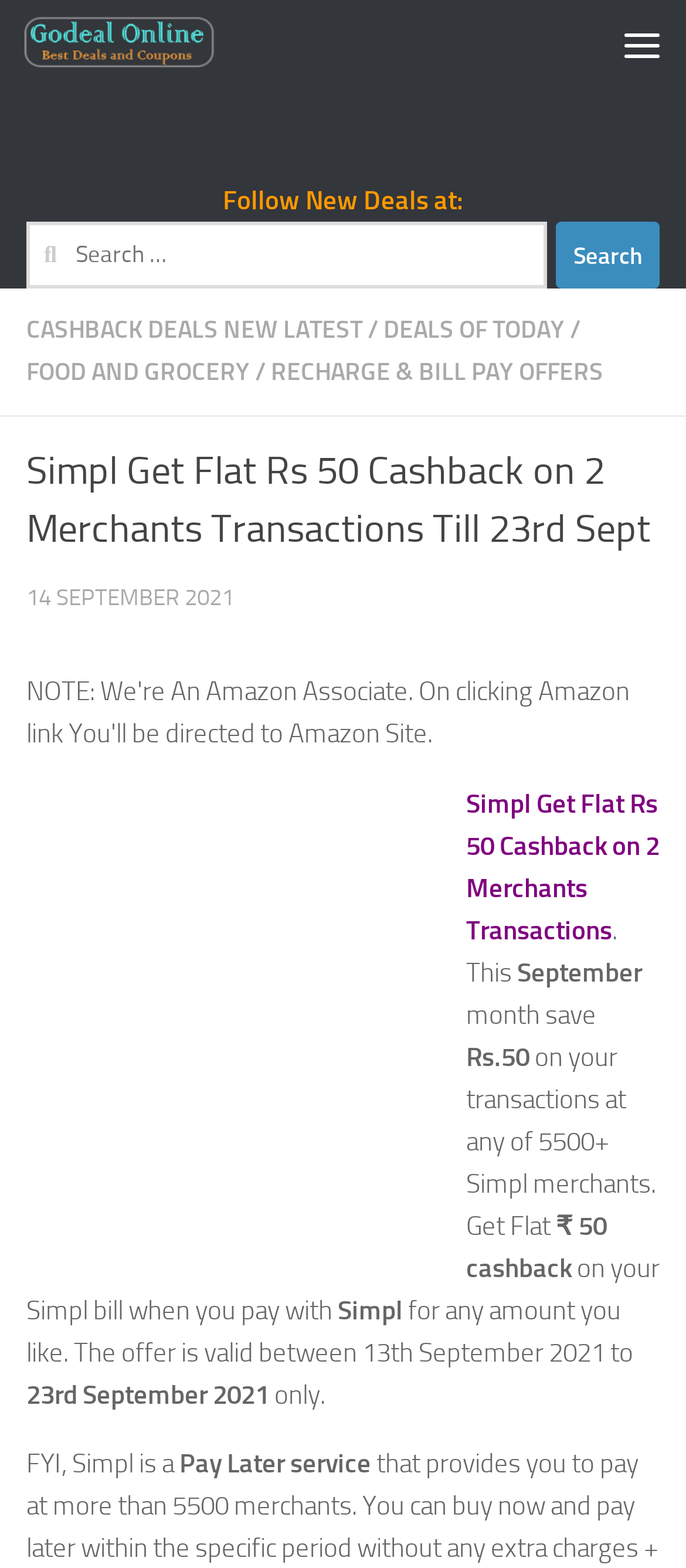Use a single word or phrase to answer this question: 
What is the search bar placeholder text?

Search for: